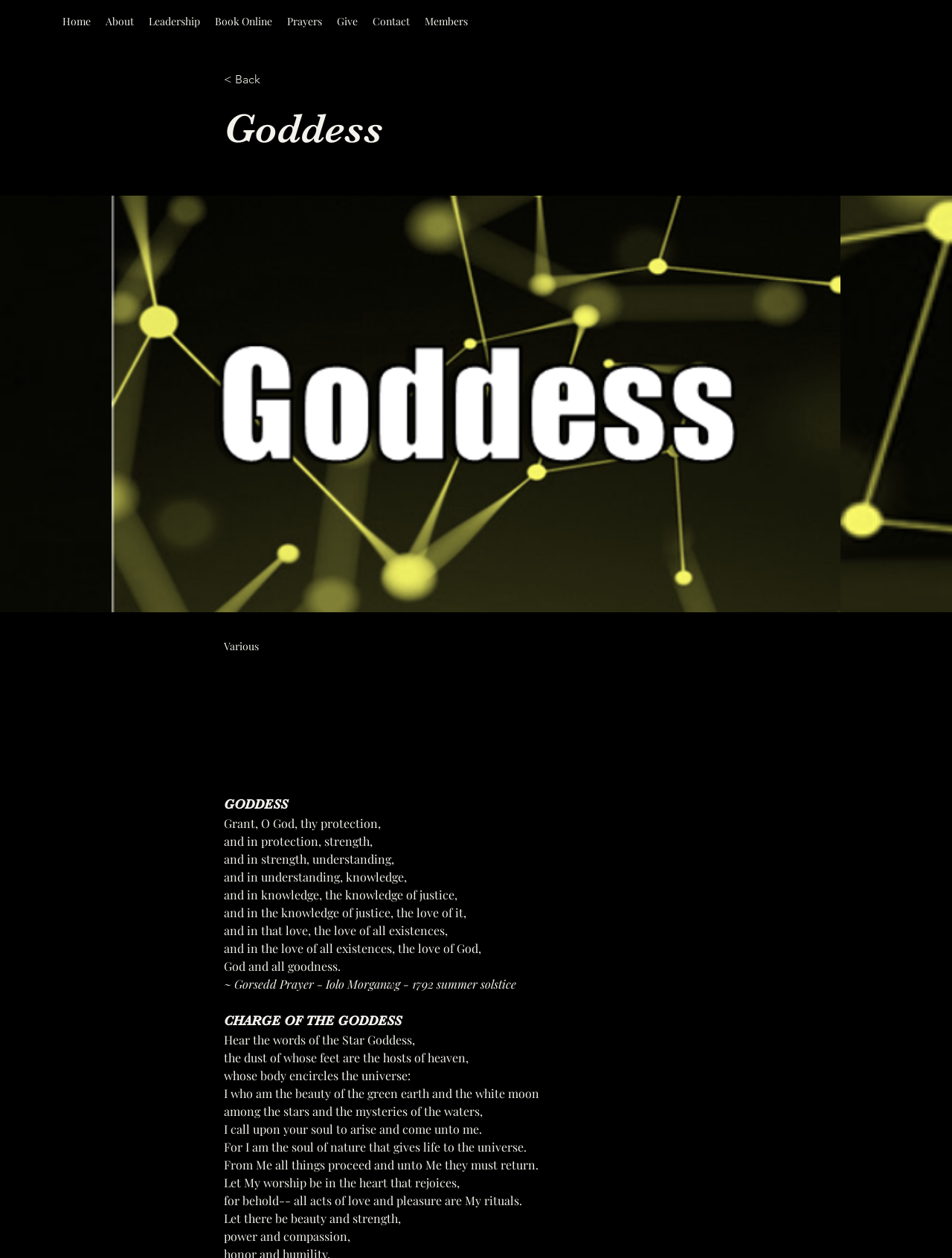Locate the bounding box coordinates of the element that should be clicked to fulfill the instruction: "Click on the '< Back' link".

[0.235, 0.055, 0.338, 0.072]